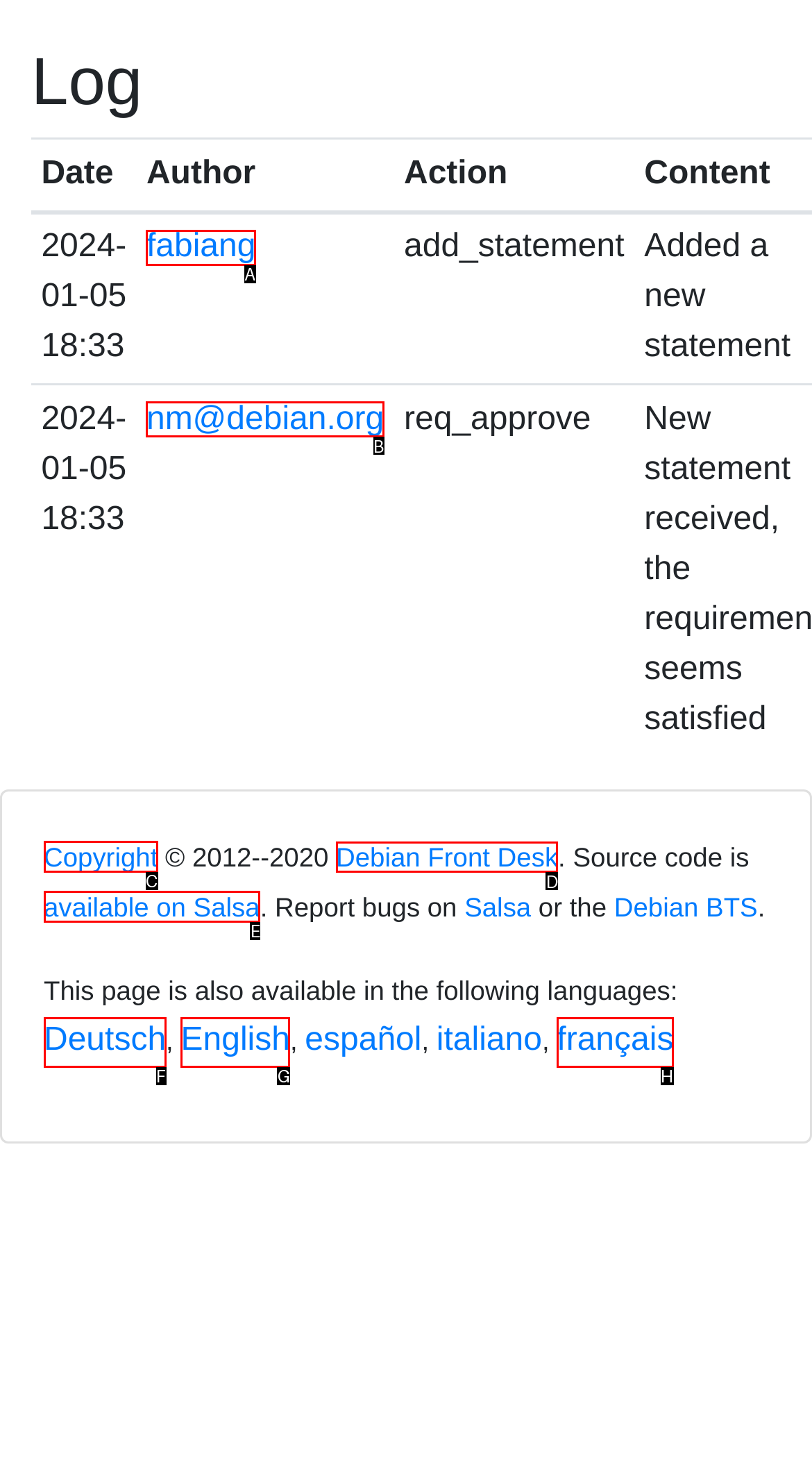Choose the HTML element that should be clicked to accomplish the task: Visit Debian Front Desk. Answer with the letter of the chosen option.

D